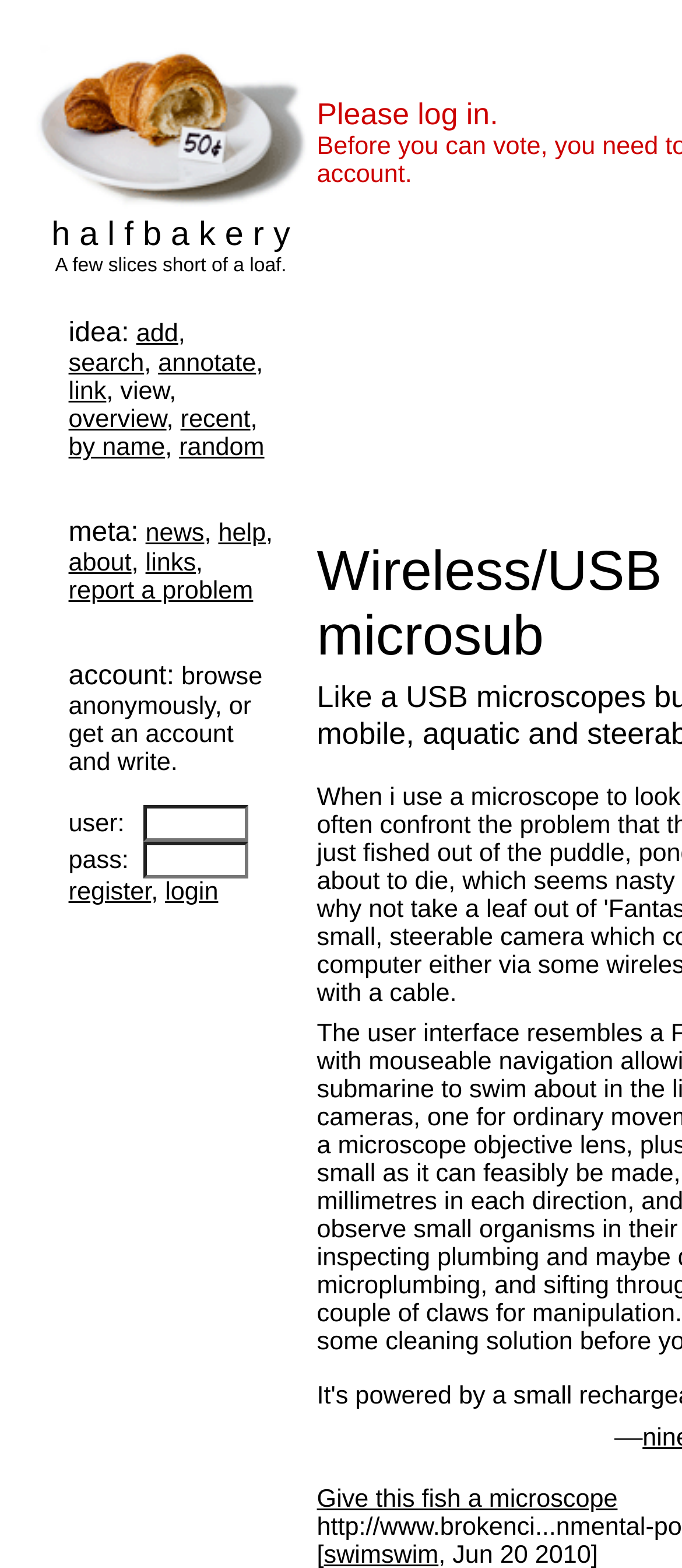Based on the element description: "report a problem", identify the UI element and provide its bounding box coordinates. Use four float numbers between 0 and 1, [left, top, right, bottom].

[0.1, 0.369, 0.371, 0.386]